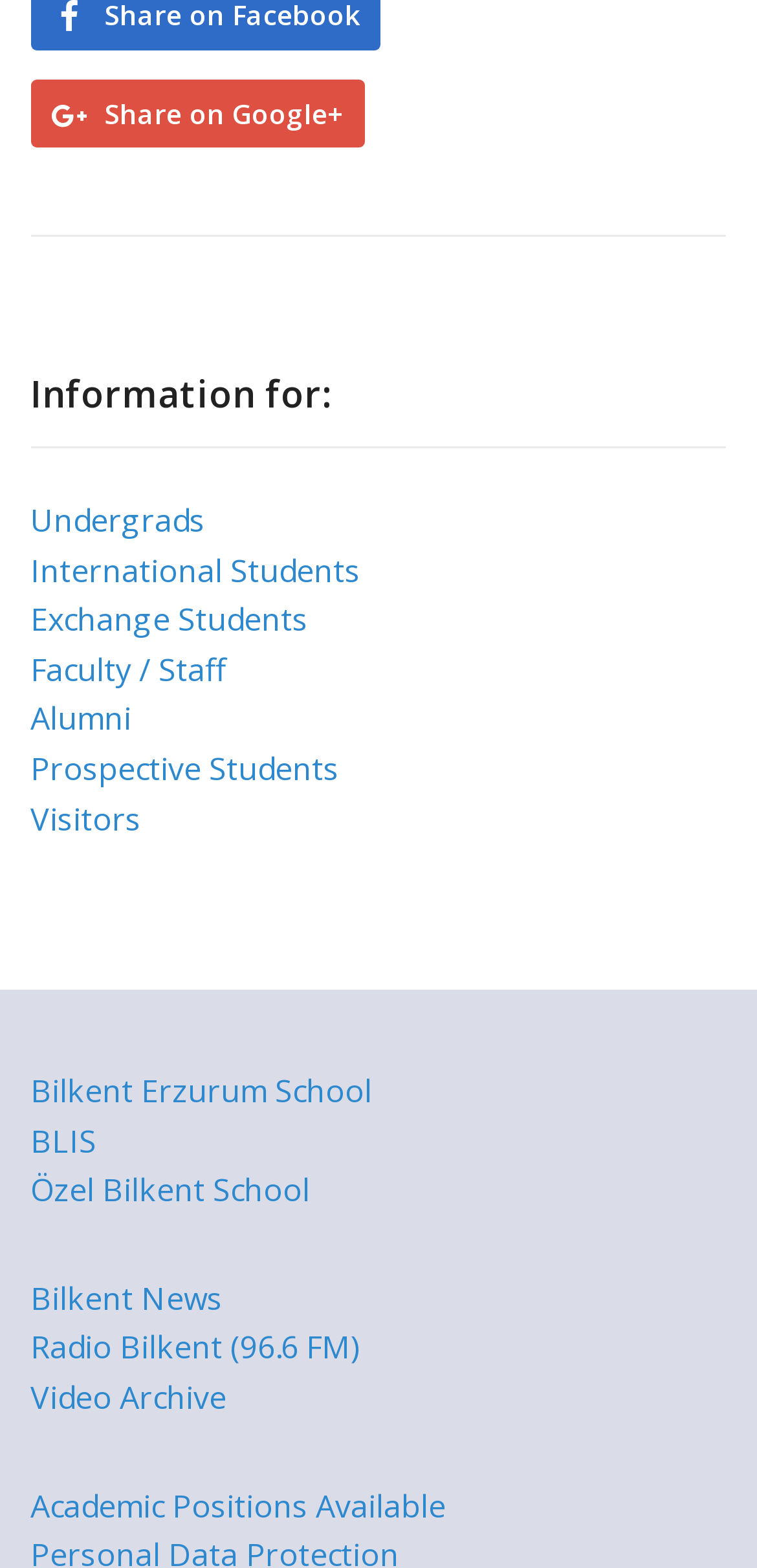Provide the bounding box coordinates of the UI element that matches the description: "Özel Bilkent School".

[0.04, 0.745, 0.409, 0.773]